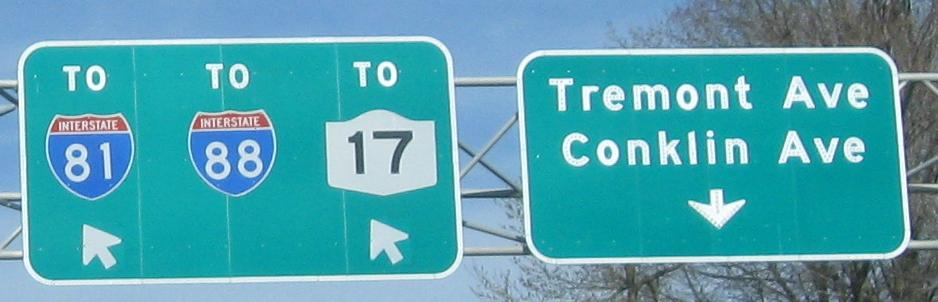Please reply to the following question with a single word or a short phrase:
How many panels does the highway sign have?

Three